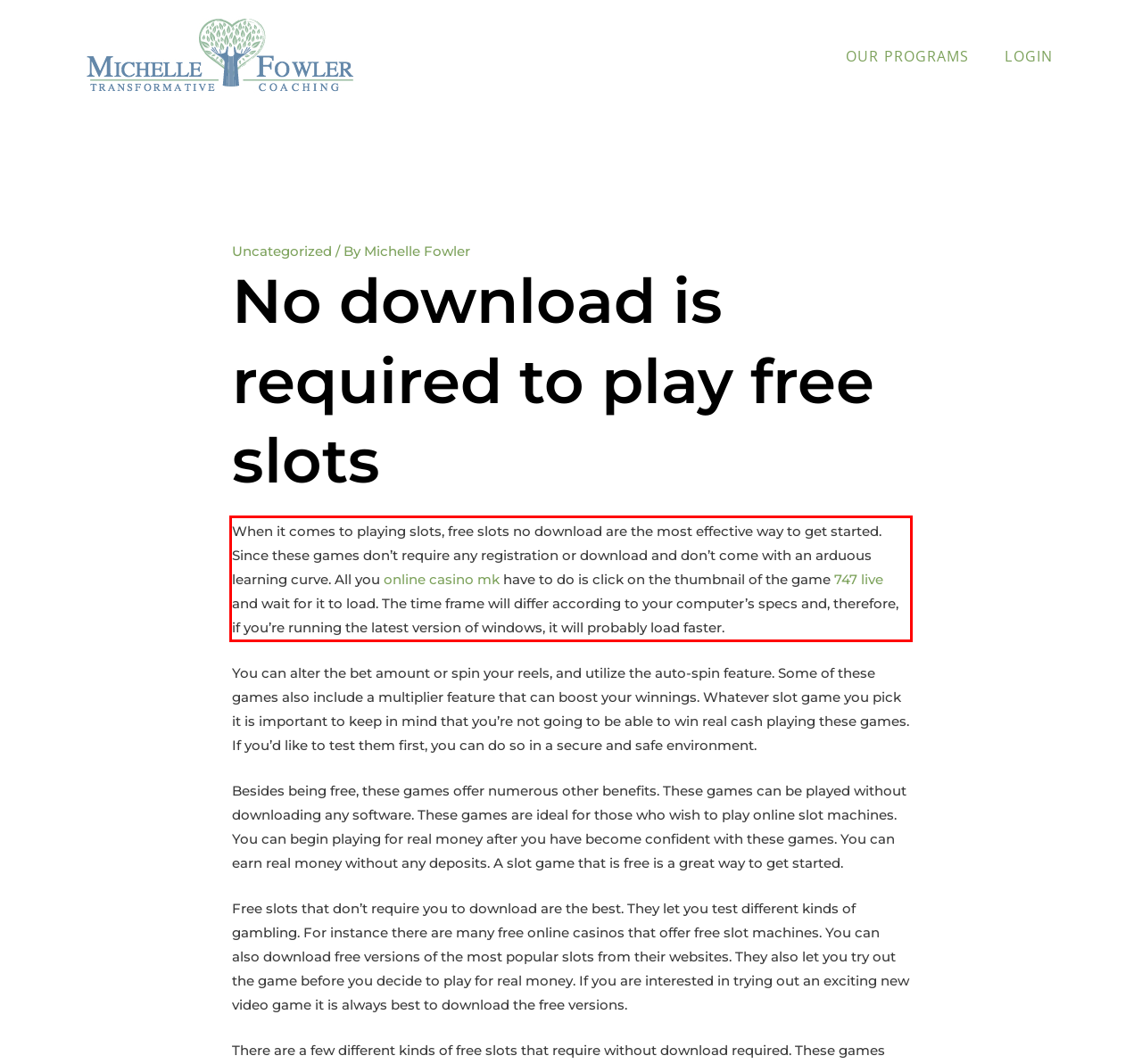Using the provided webpage screenshot, identify and read the text within the red rectangle bounding box.

When it comes to playing slots, free slots no download are the most effective way to get started. Since these games don’t require any registration or download and don’t come with an arduous learning curve. All you online casino mk have to do is click on the thumbnail of the game 747 live and wait for it to load. The time frame will differ according to your computer’s specs and, therefore, if you’re running the latest version of windows, it will probably load faster.